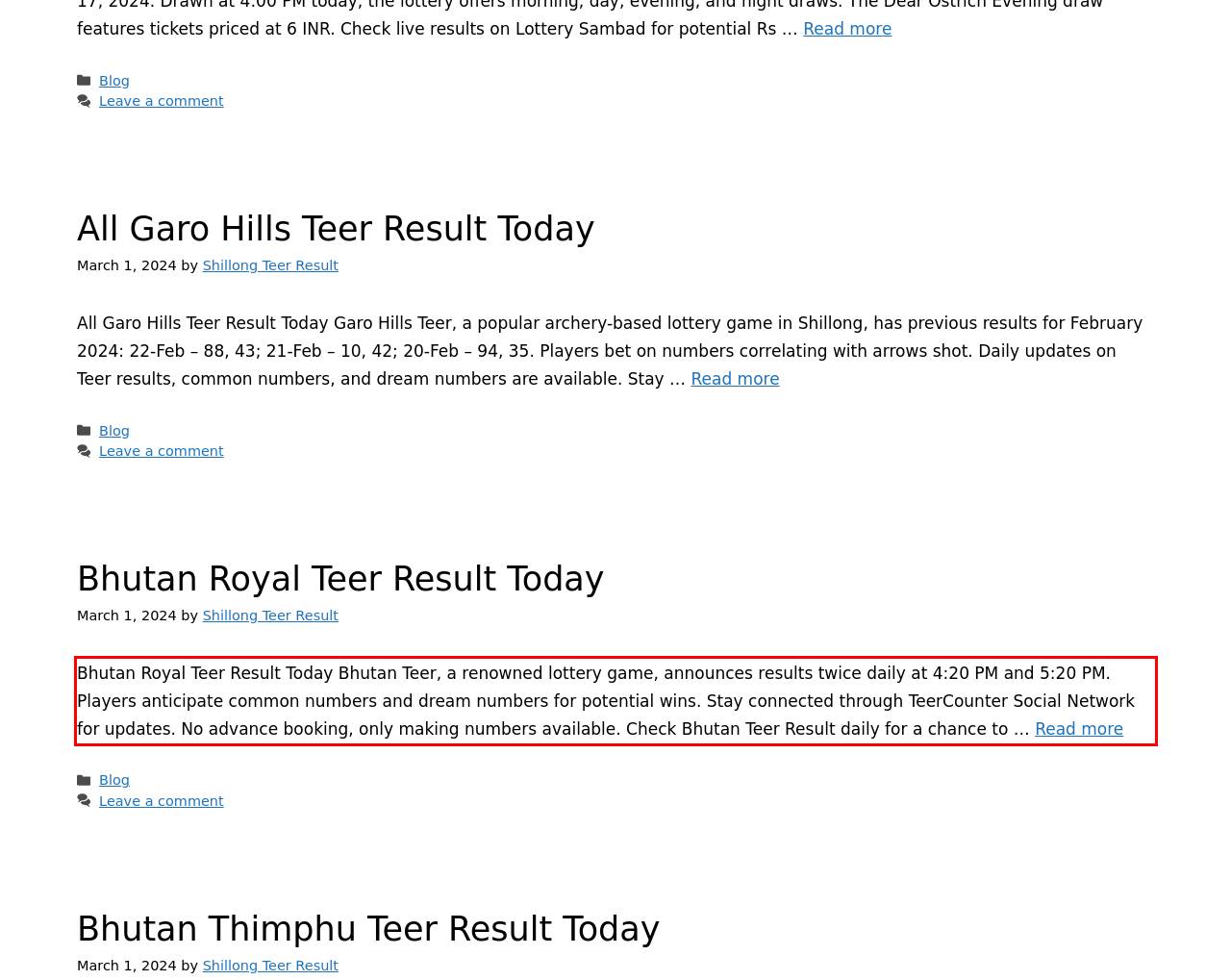Using the provided screenshot of a webpage, recognize and generate the text found within the red rectangle bounding box.

Bhutan Royal Teer Result Today Bhutan Teer, a renowned lottery game, announces results twice daily at 4:20 PM and 5:20 PM. Players anticipate common numbers and dream numbers for potential wins. Stay connected through TeerCounter Social Network for updates. No advance booking, only making numbers available. Check Bhutan Teer Result daily for a chance to … Read more